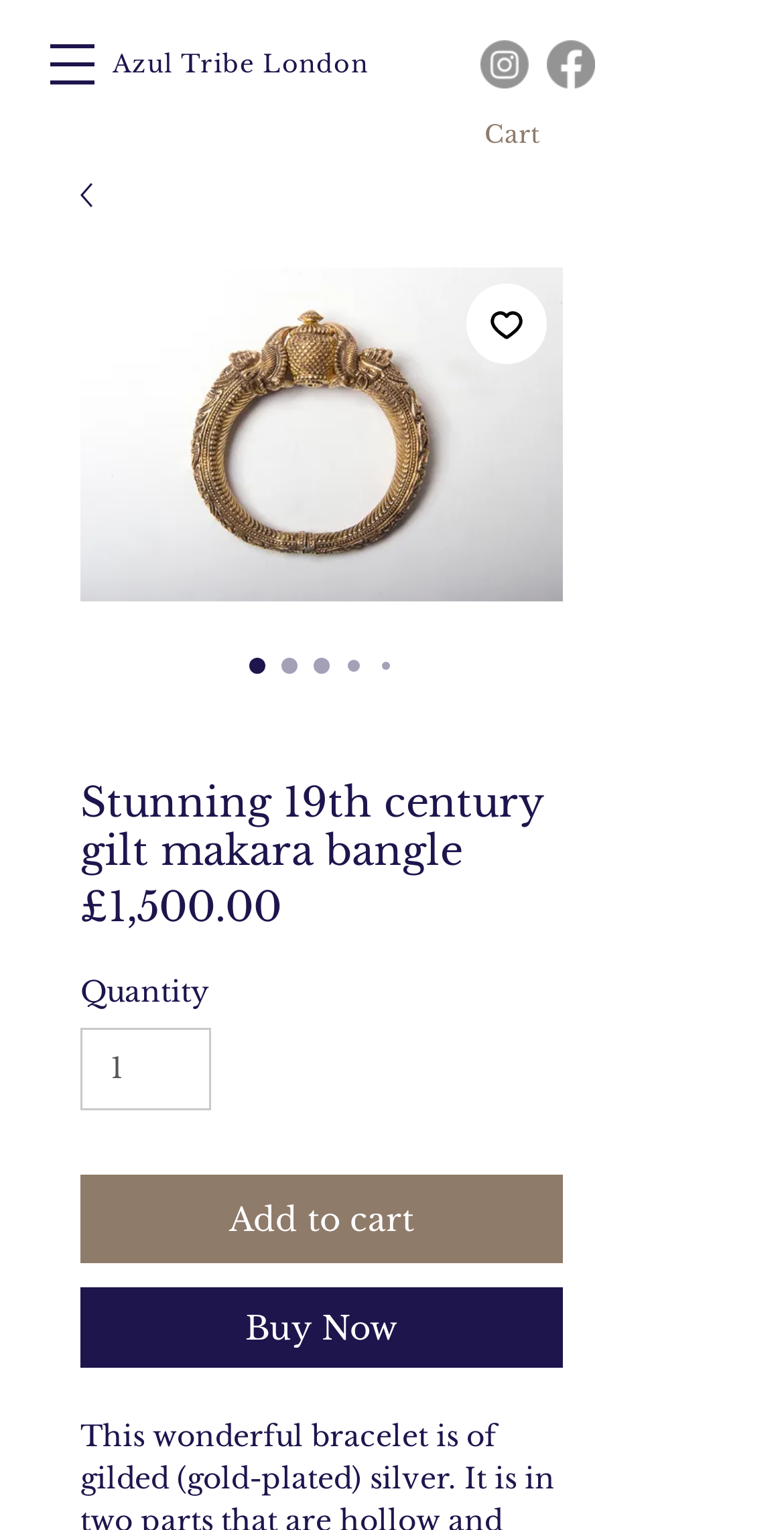Can you find the bounding box coordinates for the UI element given this description: "Buy Now"? Provide the coordinates as four float numbers between 0 and 1: [left, top, right, bottom].

[0.103, 0.841, 0.718, 0.894]